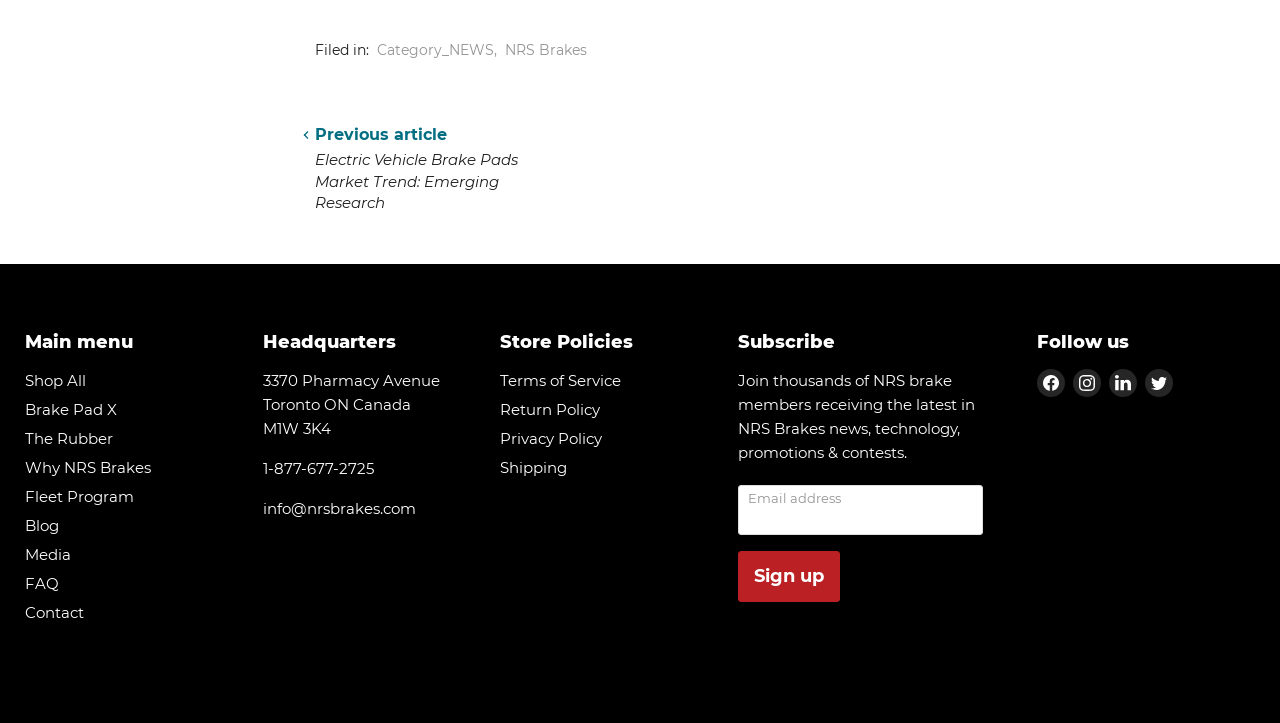Predict the bounding box of the UI element that fits this description: "Privacy Policy".

[0.391, 0.593, 0.471, 0.62]